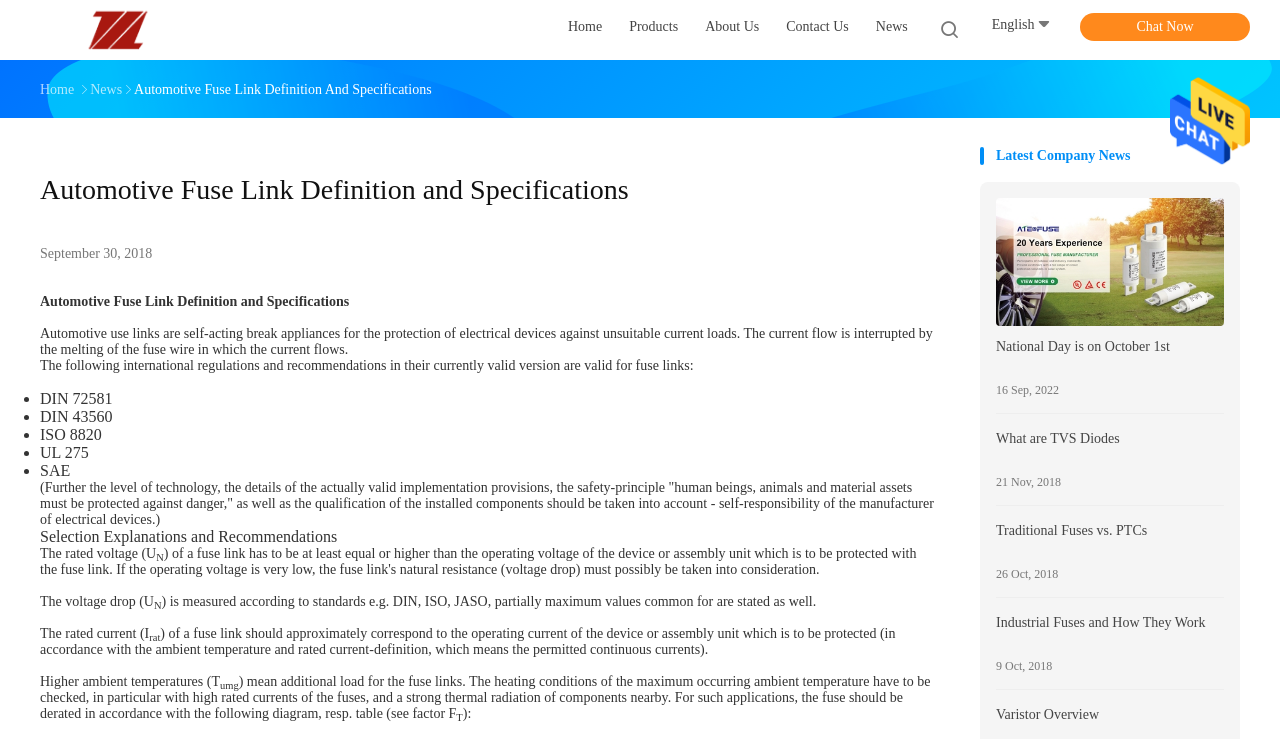Please specify the coordinates of the bounding box for the element that should be clicked to carry out this instruction: "Chat Now". The coordinates must be four float numbers between 0 and 1, formatted as [left, top, right, bottom].

[0.844, 0.018, 0.977, 0.055]